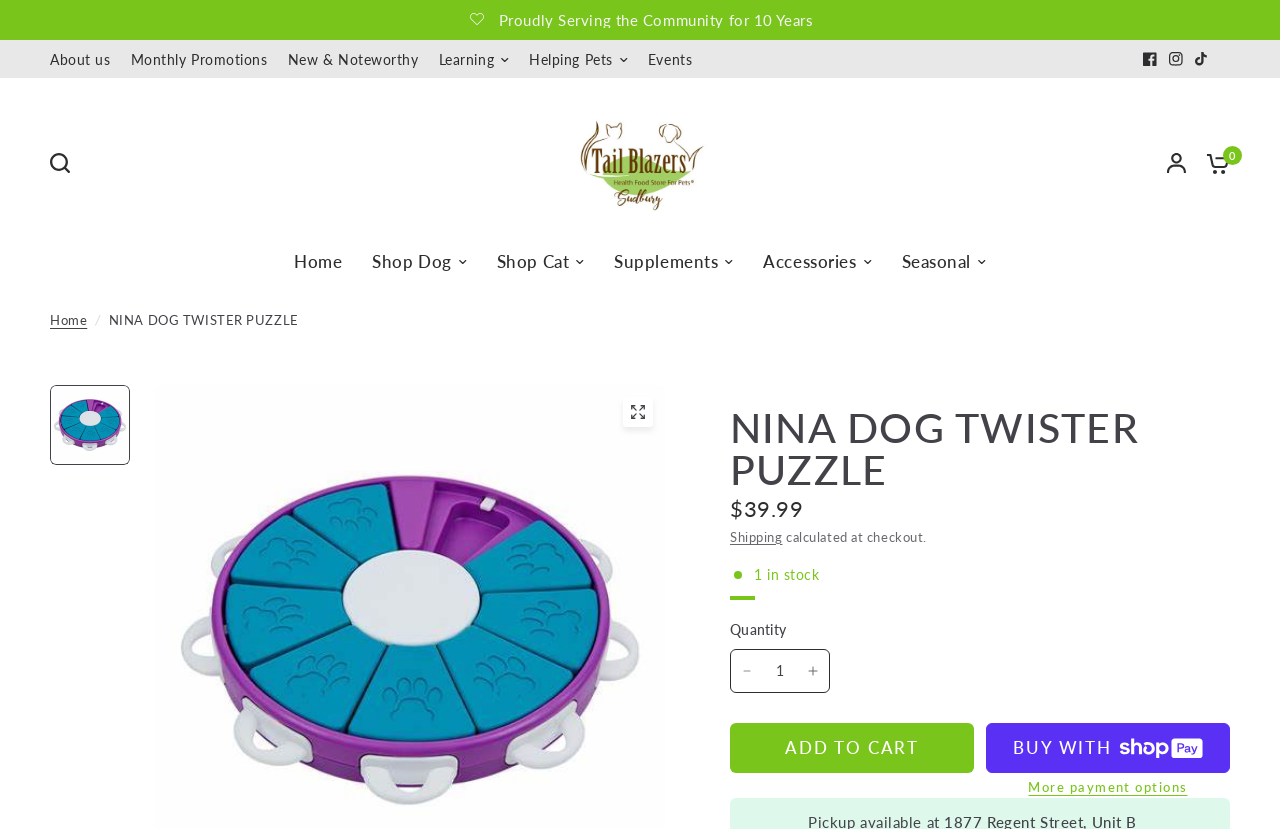Can you give a detailed response to the following question using the information from the image? What is the name of the store?

The name of the store can be found in the top-left corner of the webpage, where it says 'Tail Blazers Sudbury' in a prominent font.